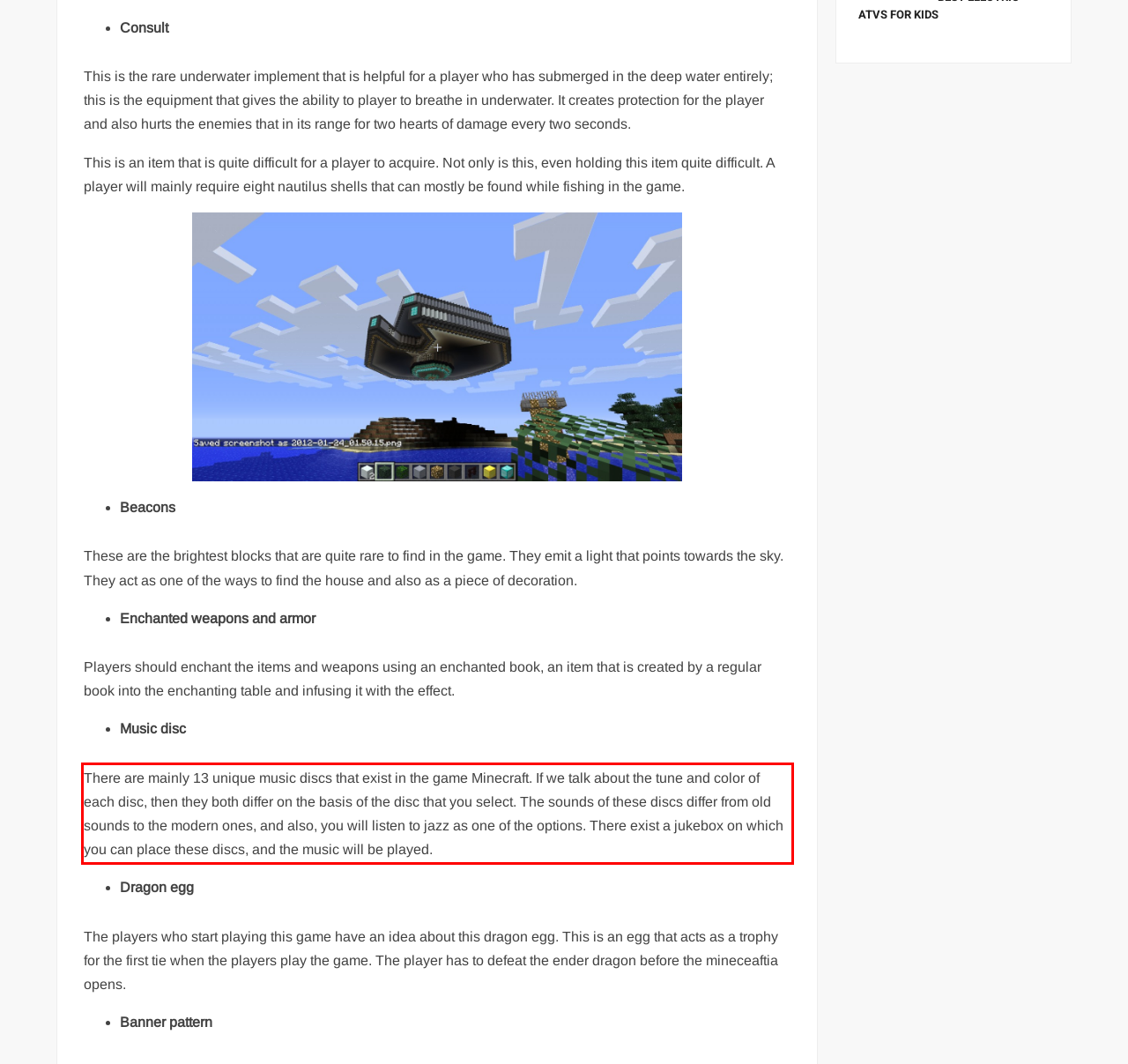Please examine the screenshot of the webpage and read the text present within the red rectangle bounding box.

There are mainly 13 unique music discs that exist in the game Minecraft. If we talk about the tune and color of each disc, then they both differ on the basis of the disc that you select. The sounds of these discs differ from old sounds to the modern ones, and also, you will listen to jazz as one of the options. There exist a jukebox on which you can place these discs, and the music will be played.